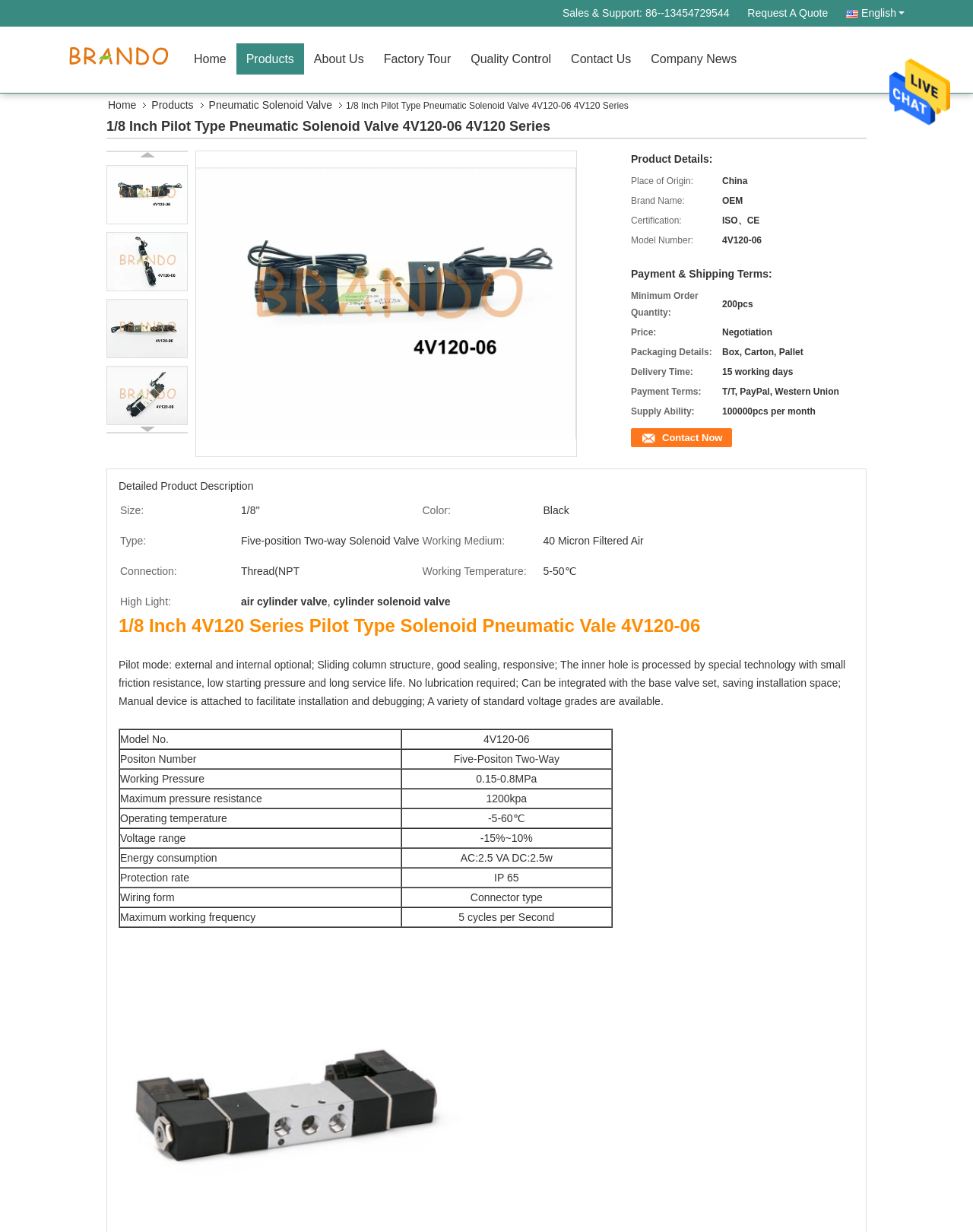Identify the coordinates of the bounding box for the element that must be clicked to accomplish the instruction: "View product details".

[0.648, 0.124, 0.732, 0.134]